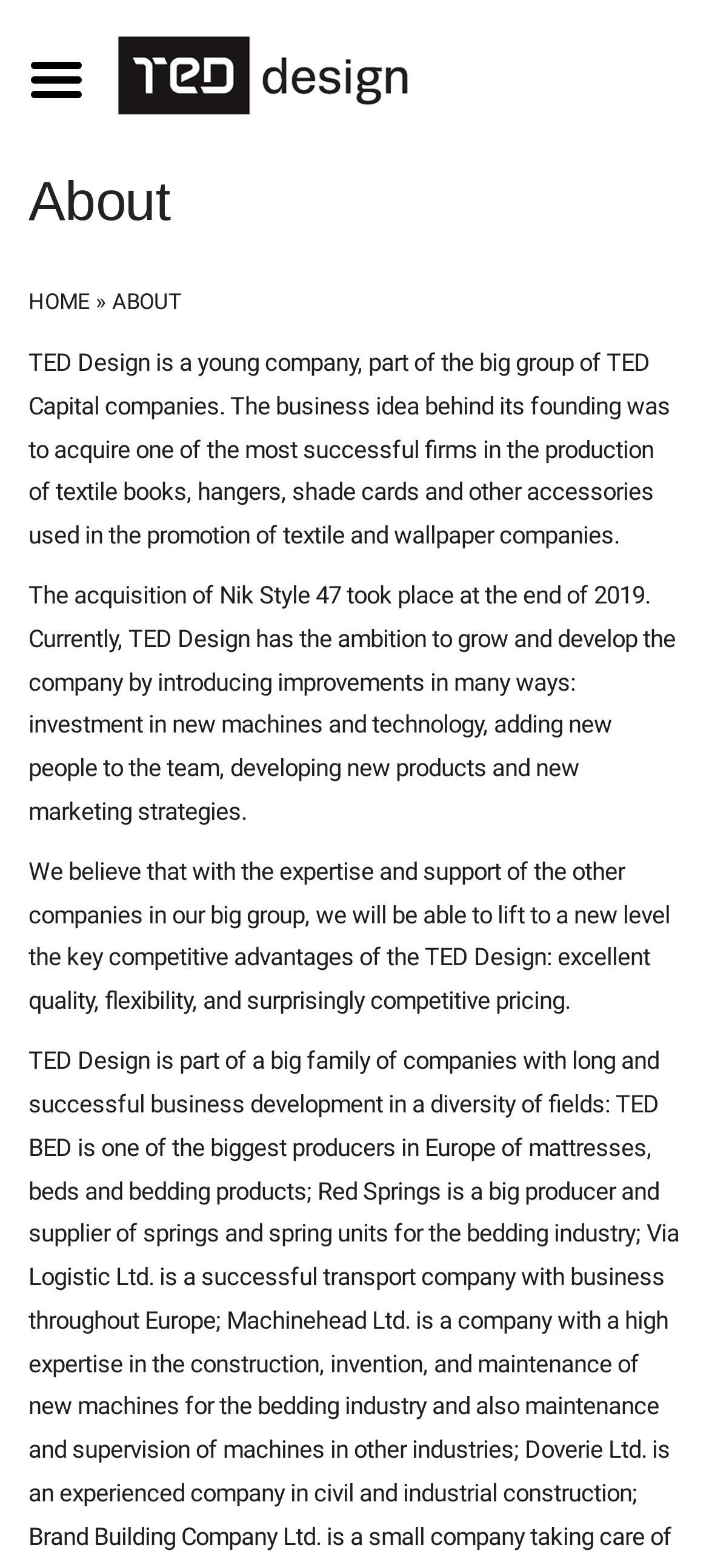What are TED Design's key competitive advantages?
Using the visual information from the image, give a one-word or short-phrase answer.

Quality, flexibility, pricing